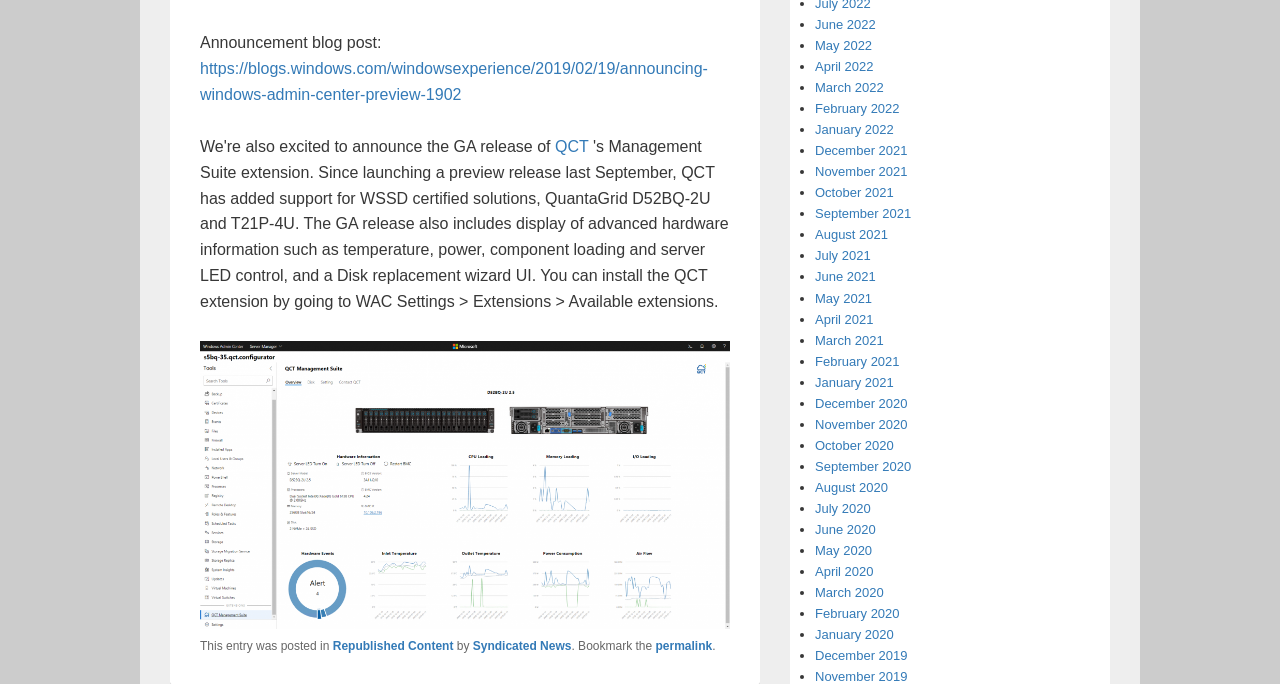Identify the bounding box for the described UI element: "September 2020".

[0.637, 0.671, 0.712, 0.693]